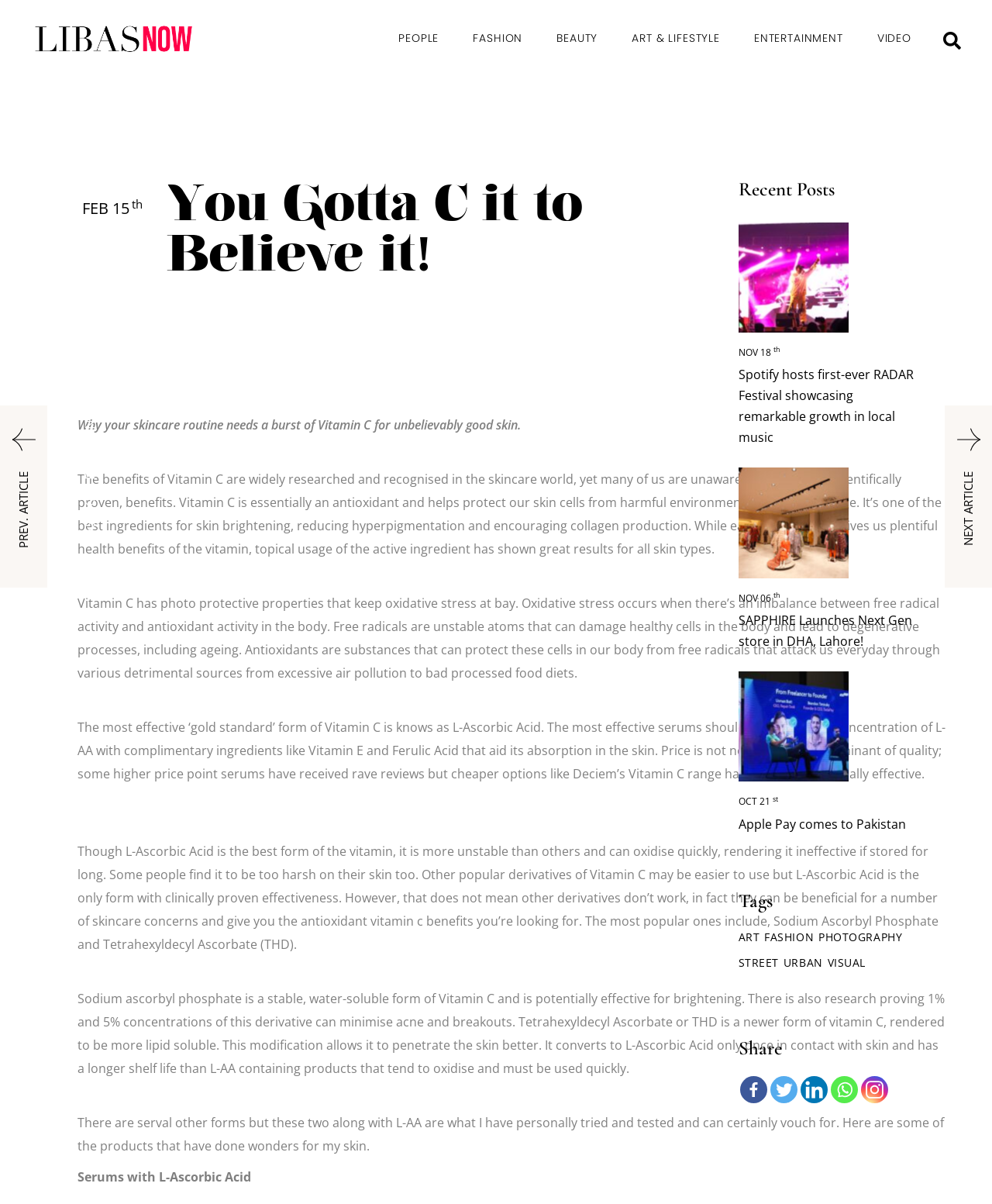Specify the bounding box coordinates of the element's area that should be clicked to execute the given instruction: "Share on Facebook". The coordinates should be four float numbers between 0 and 1, i.e., [left, top, right, bottom].

[0.746, 0.893, 0.773, 0.916]